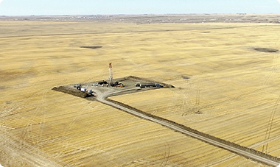What type of road leads into the drilling site?
Please respond to the question thoroughly and include all relevant details.

According to the caption, a 'dirt road' leads into the drilling site, which suggests that the site is located in a relatively remote or rural area.